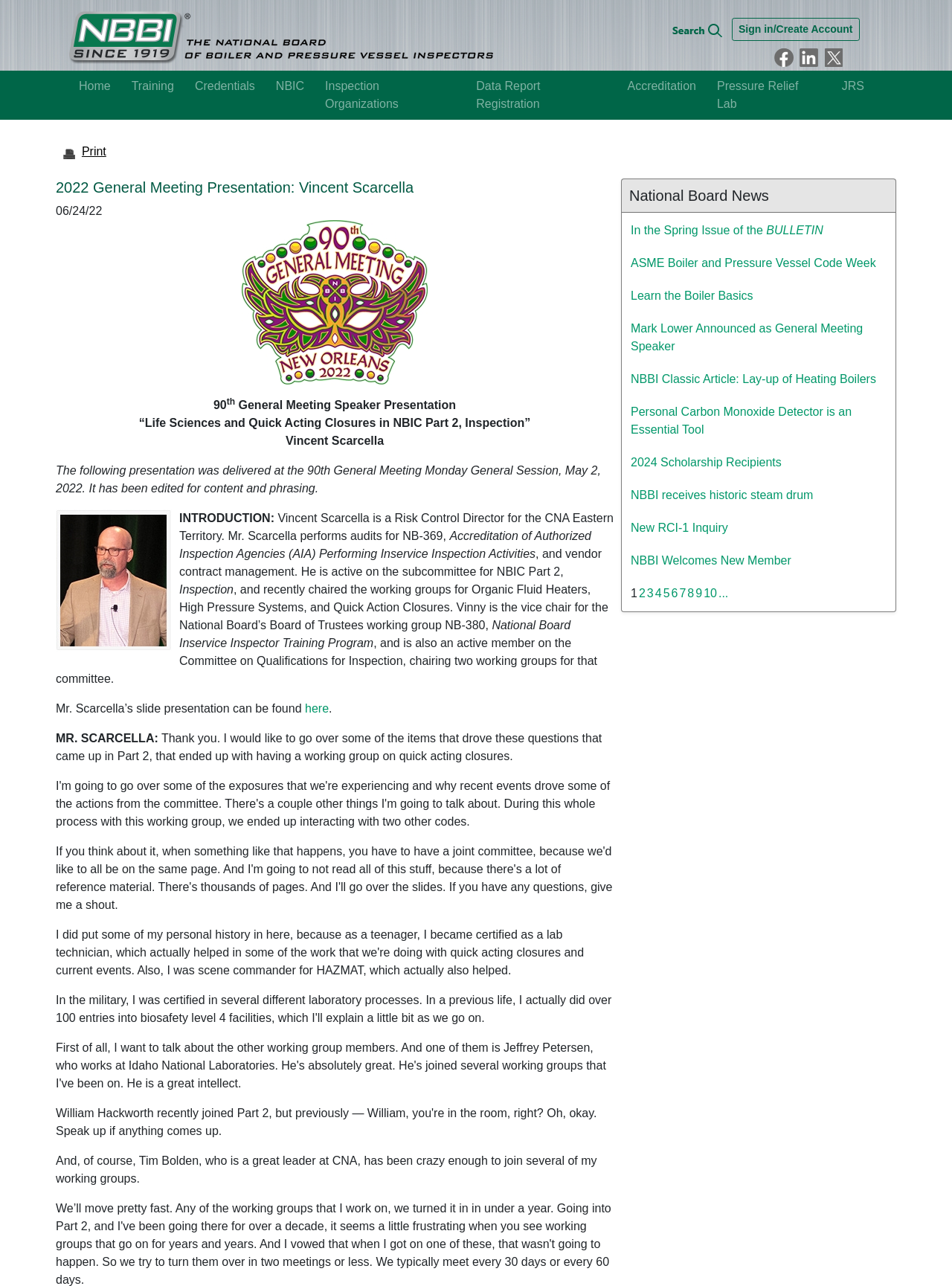Identify the bounding box coordinates of the clickable region necessary to fulfill the following instruction: "Click on the Home link". The bounding box coordinates should be four float numbers between 0 and 1, i.e., [left, top, right, bottom].

[0.077, 0.06, 0.122, 0.075]